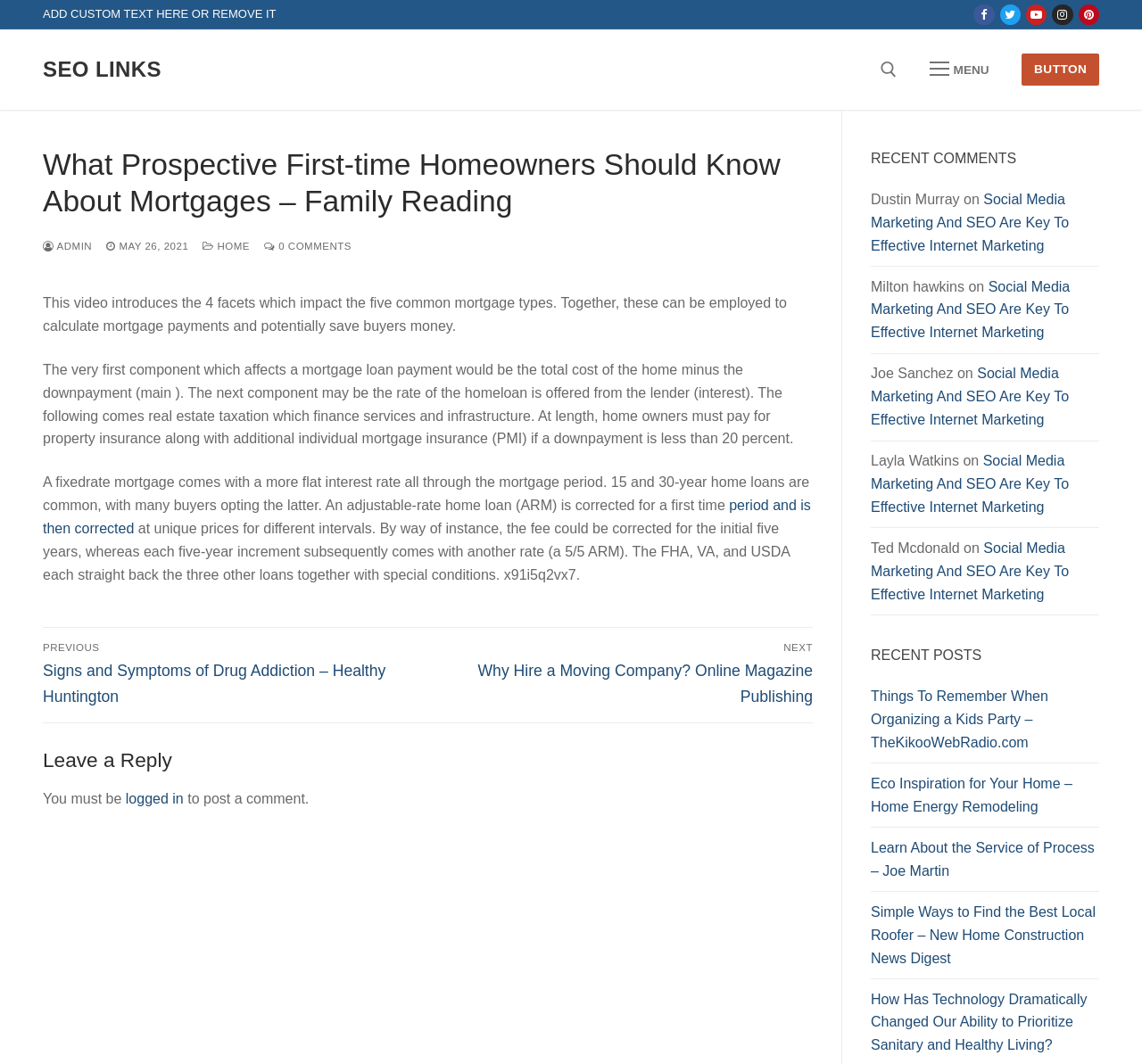Please identify the bounding box coordinates of the element that needs to be clicked to perform the following instruction: "Leave a reply".

[0.038, 0.699, 0.712, 0.73]